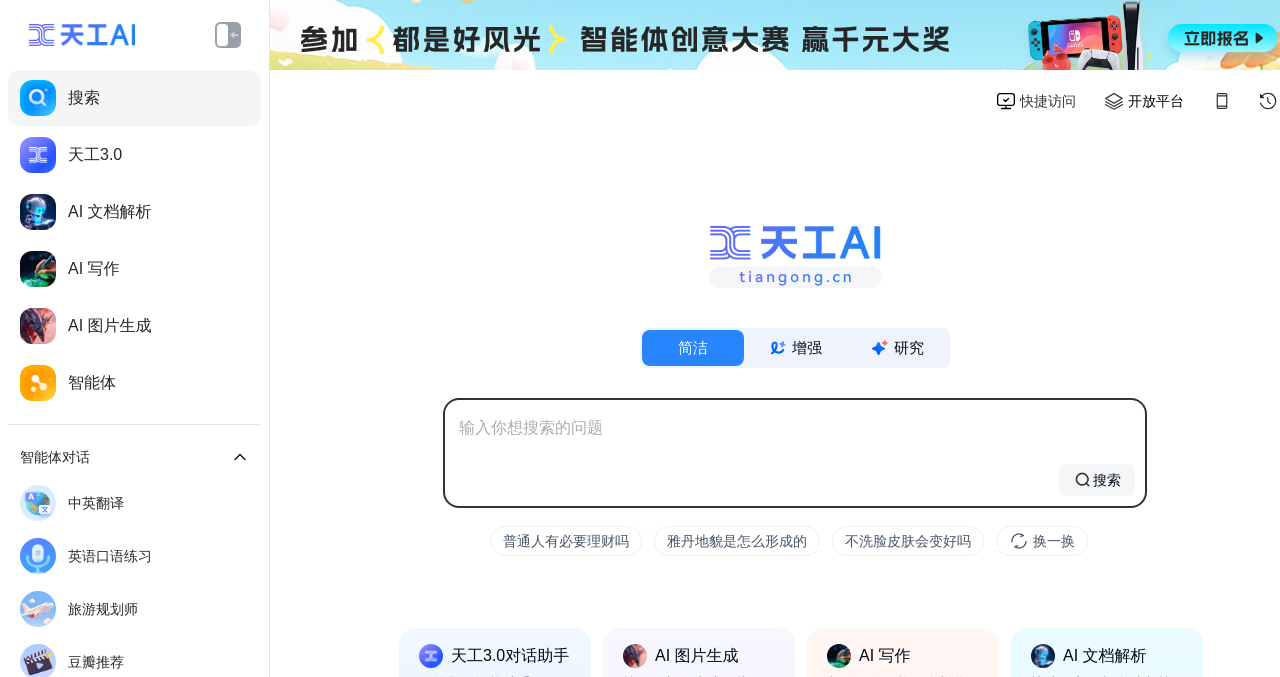Please use the details from the image to answer the following question comprehensively:
What is the main function of this AI assistant?

Based on the webpage, the main function of this AI assistant is to provide various services such as search, chat, write, and more. The assistant can understand user intent, search the entire web, and output high-quality results without ads. It can also automatically organize search results into mind maps and outlines, and support professional academic research searches.